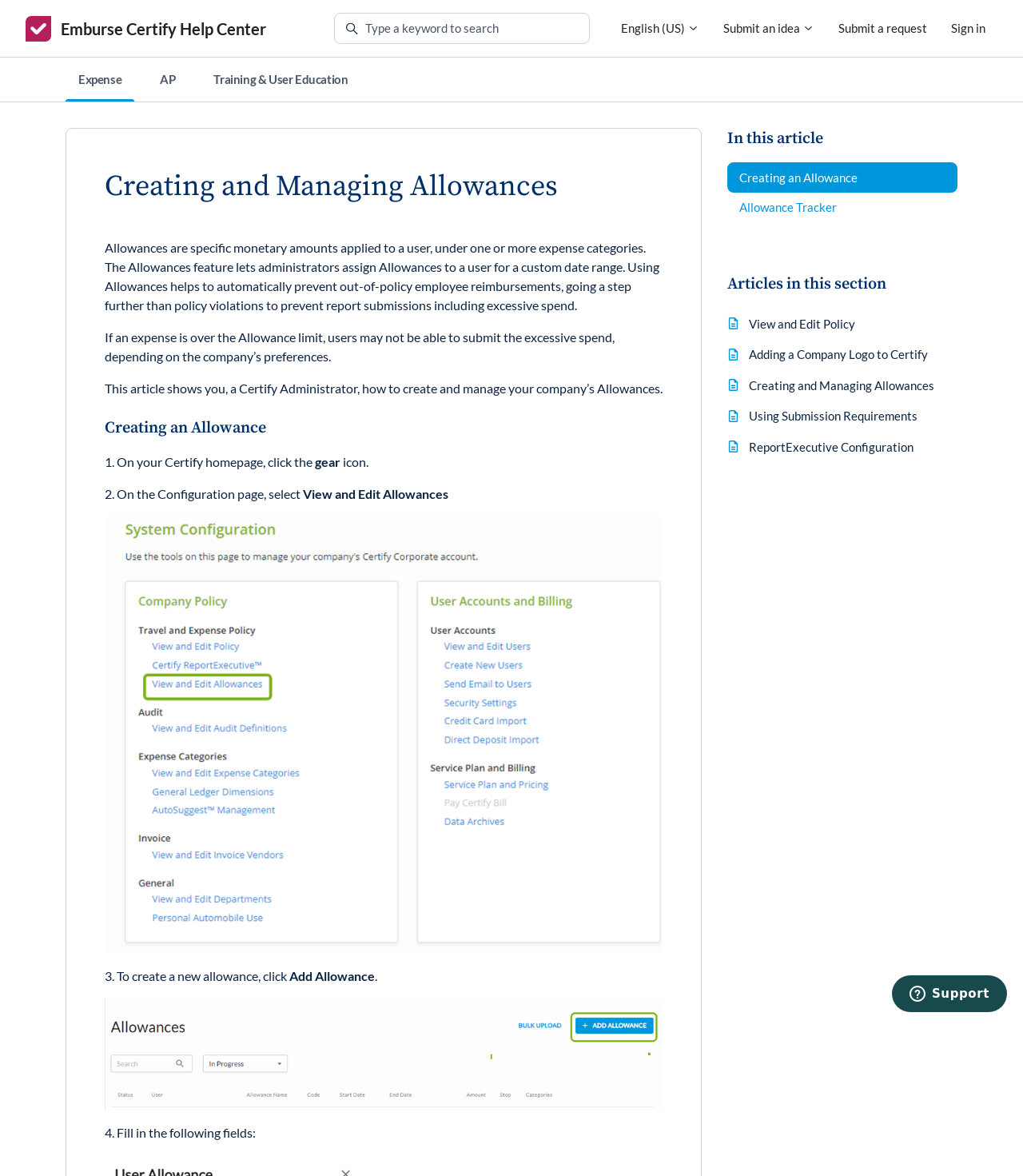What is the function of the search box?
Answer the question with a single word or phrase derived from the image.

Type a keyword to search